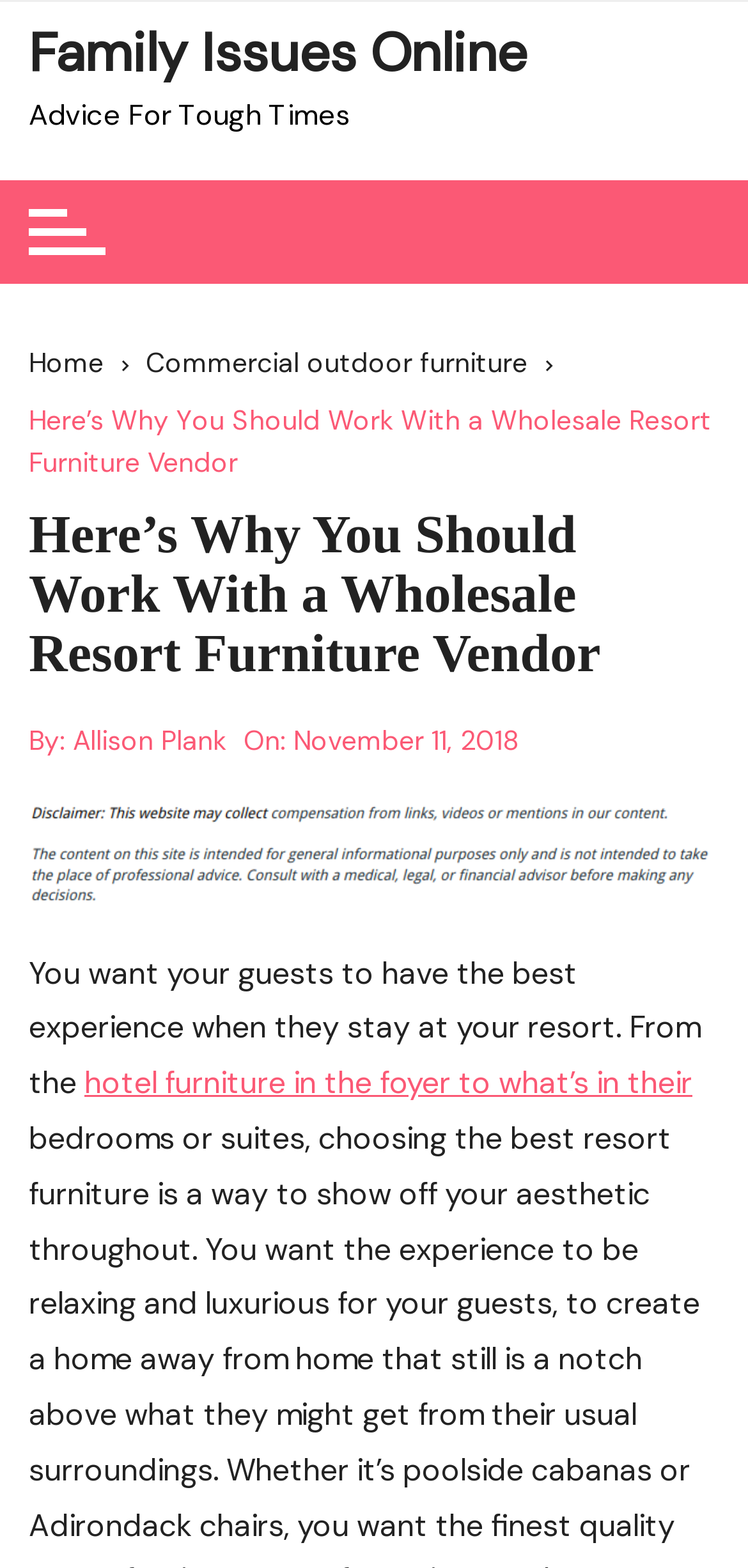Who wrote the article?
Please respond to the question with as much detail as possible.

I found the author's name by looking at the section below the main heading, which contains the author's name and the publication date. The link 'Allison Plank' is labeled as 'By:', indicating that it is the author's name.